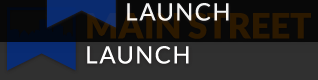What is the organization's mission?
Using the visual information, answer the question in a single word or phrase.

Empower entrepreneurs and foster economic growth